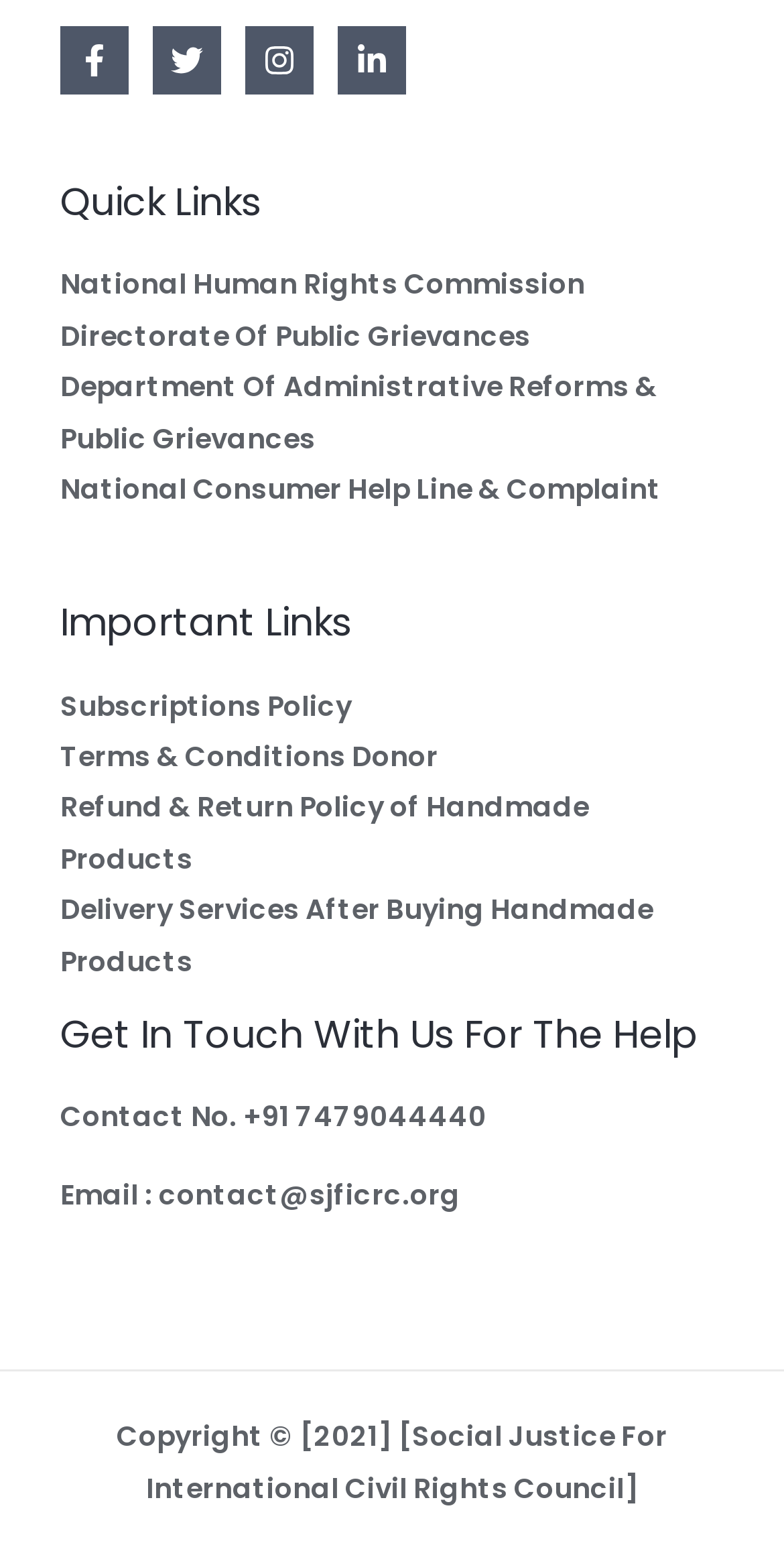What is the purpose of the 'Quick Links' section?
Please ensure your answer is as detailed and informative as possible.

The 'Quick Links' section contains links to other websites, such as the National Human Rights Commission and the Directorate Of Public Grievances, suggesting that its purpose is to provide quick access to related websites.